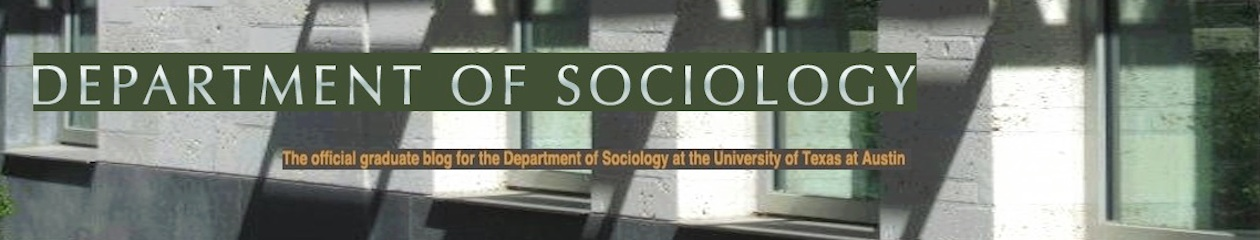Can you look at the image and give a comprehensive answer to the question:
What is the purpose of the blog?

The tagline below the title provides context about the blog's purpose, which is to serve as the official graduate blog for the Department of Sociology at the University of Texas at Austin.